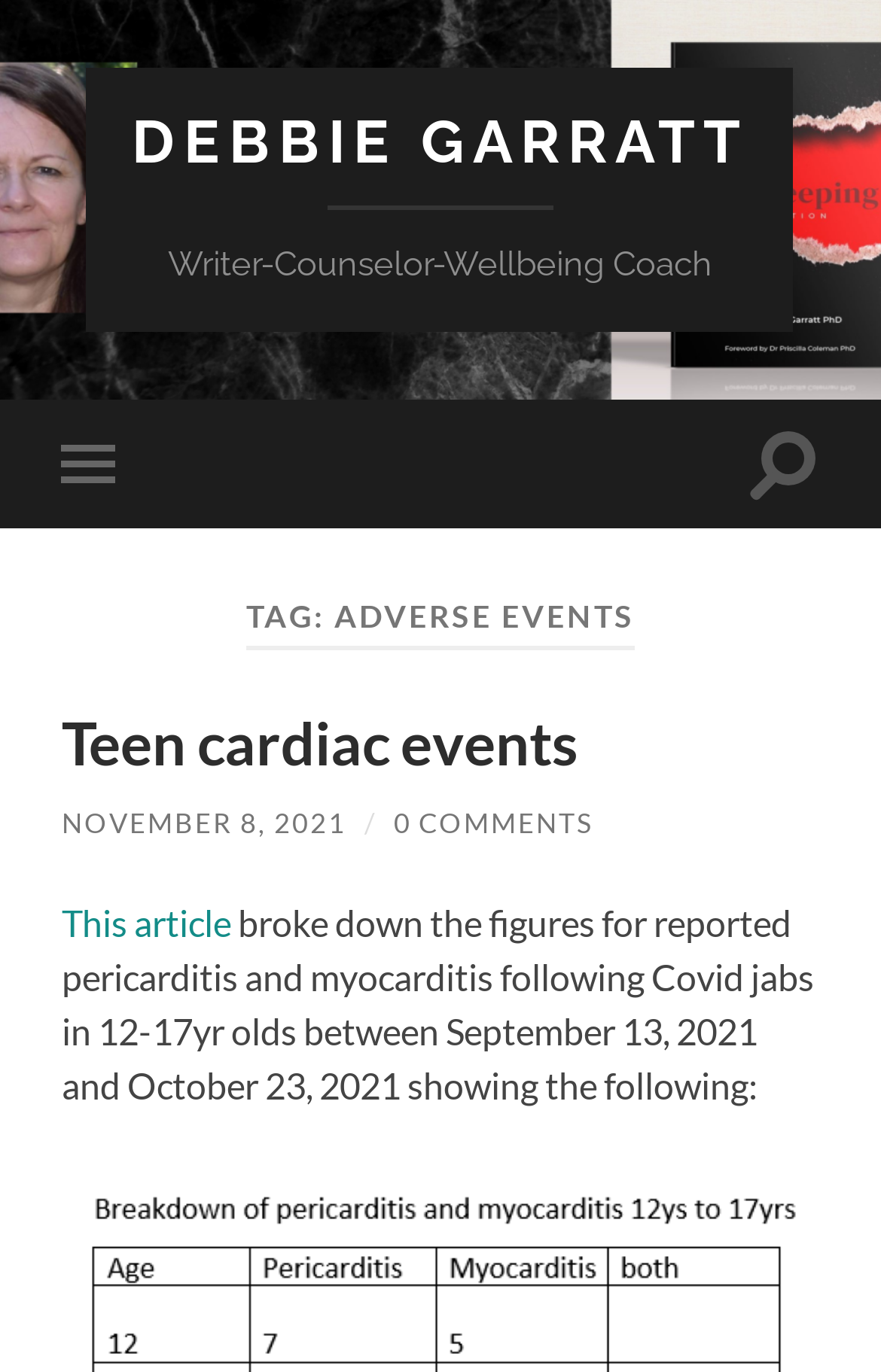Please provide a comprehensive response to the question below by analyzing the image: 
What is the age range mentioned in the article?

The article mentions 'reported pericarditis and myocarditis following Covid jabs in 12-17yr olds between September 13, 2021 and October 23, 2021' which indicates that the age range mentioned is 12-17 years old.